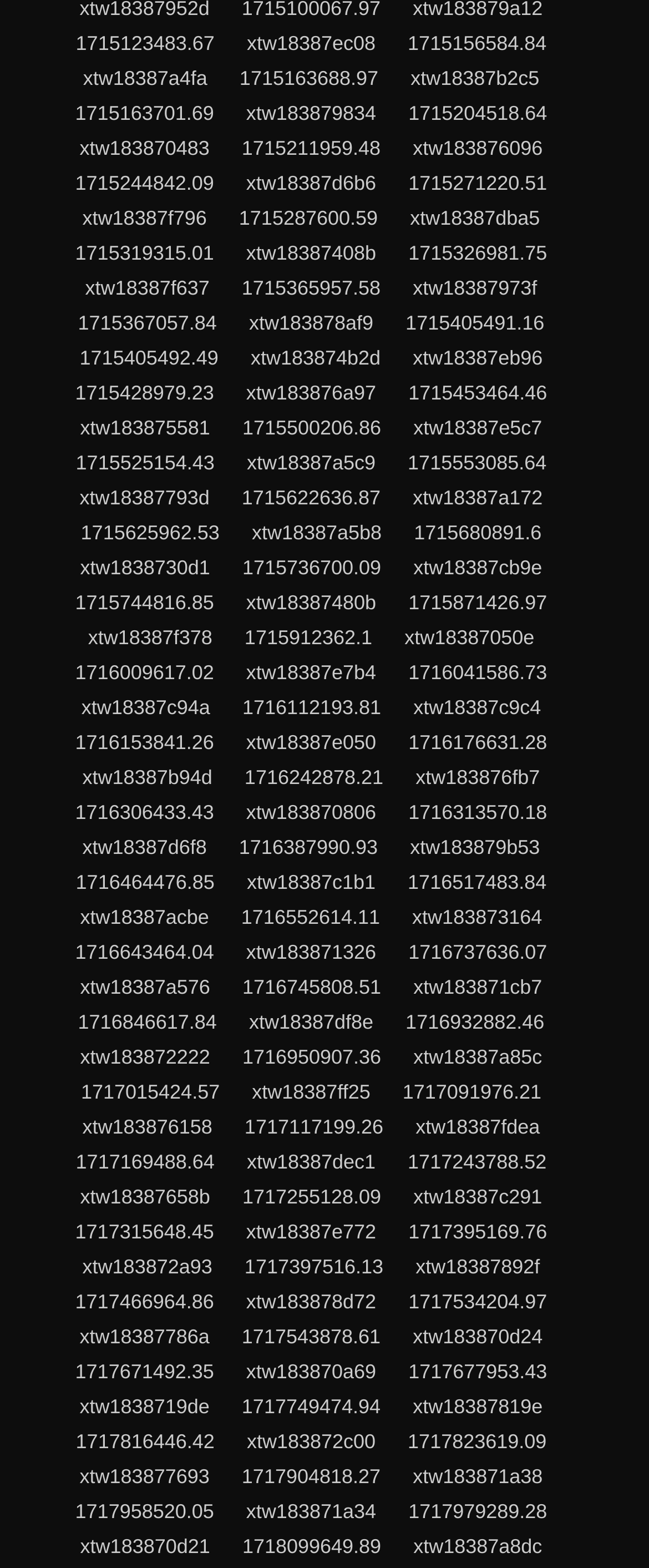Please mark the clickable region by giving the bounding box coordinates needed to complete this instruction: "click the link at the bottom left".

[0.116, 0.419, 0.33, 0.438]